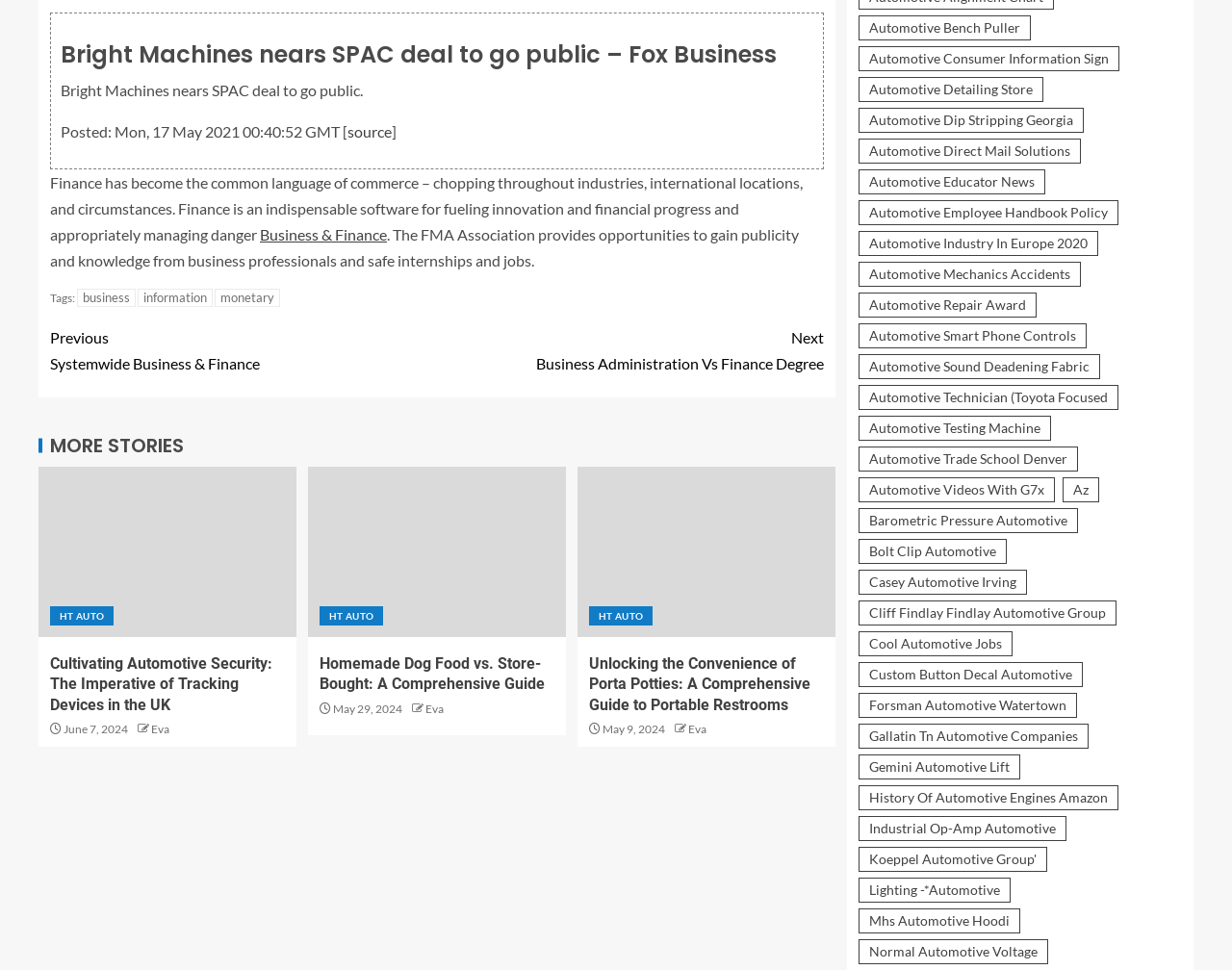Please respond to the question using a single word or phrase:
How many tags are associated with the article?

3